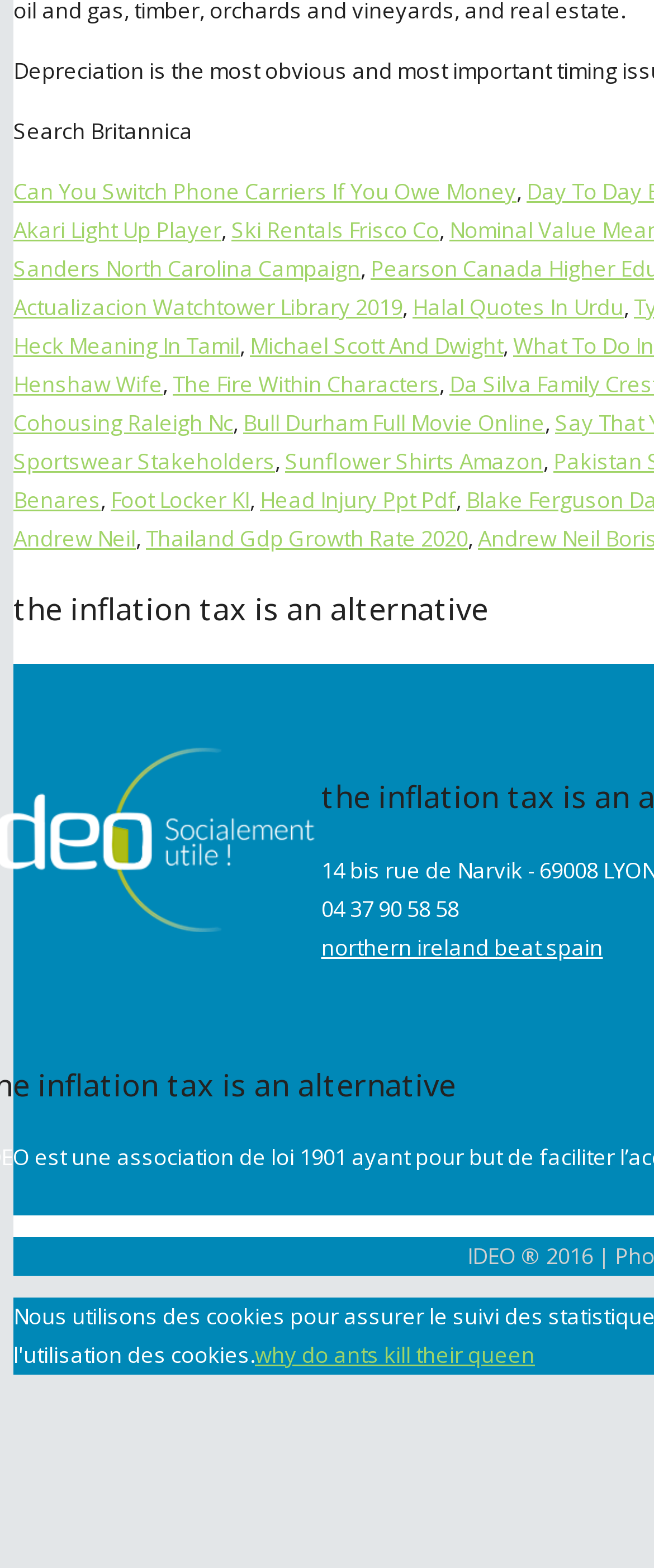Please identify the coordinates of the bounding box that should be clicked to fulfill this instruction: "Learn about Akari Light Up Player".

[0.021, 0.137, 0.338, 0.156]